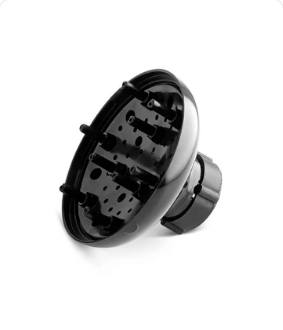What is the shape of the diffuser?
Use the image to give a comprehensive and detailed response to the question.

The diffuser features a rounded shape with multiple protruding fingers that distribute heat evenly, providing gentle airflow.